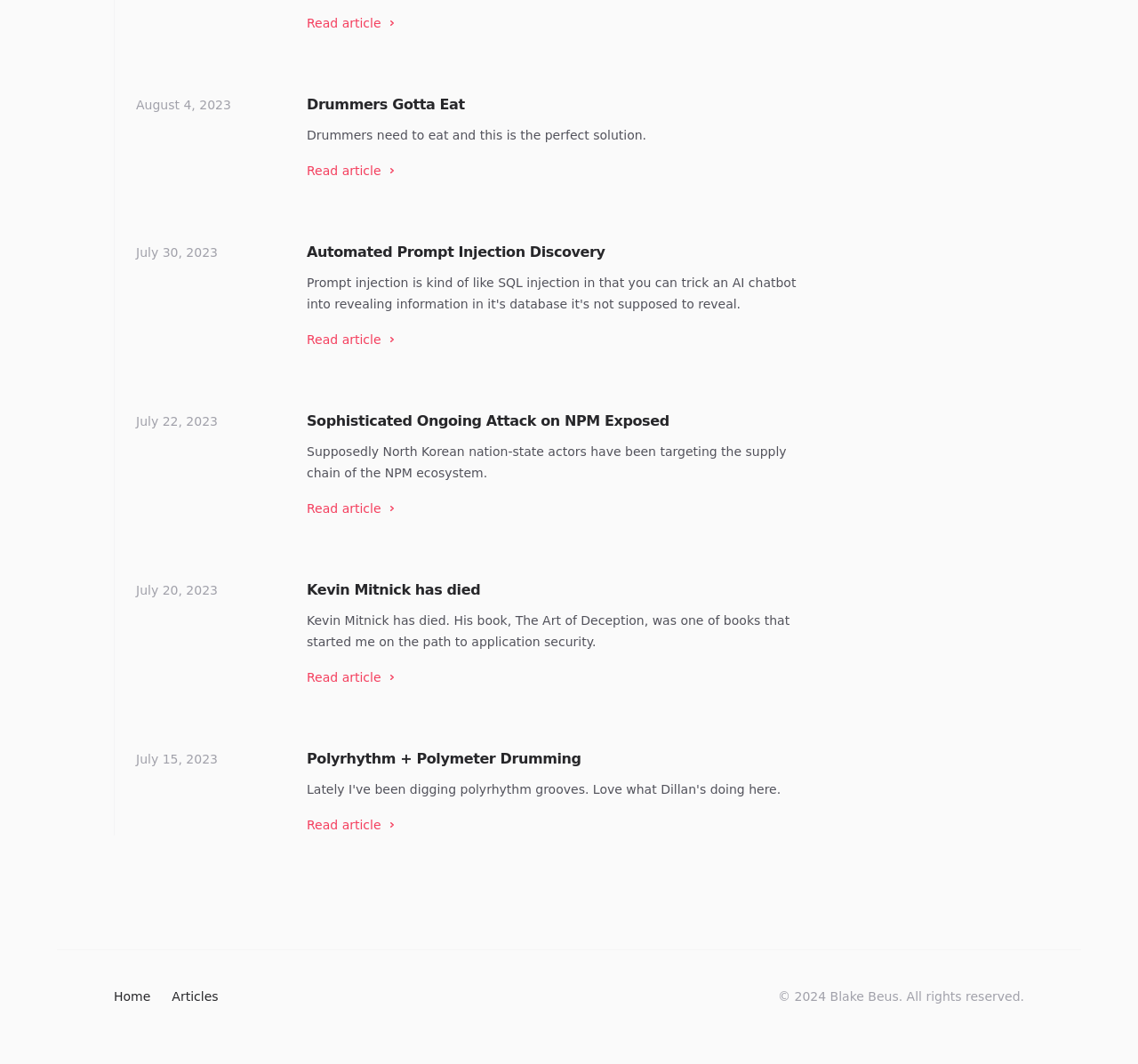Give a one-word or phrase response to the following question: What is the title of the first article?

Drummers Gotta Eat